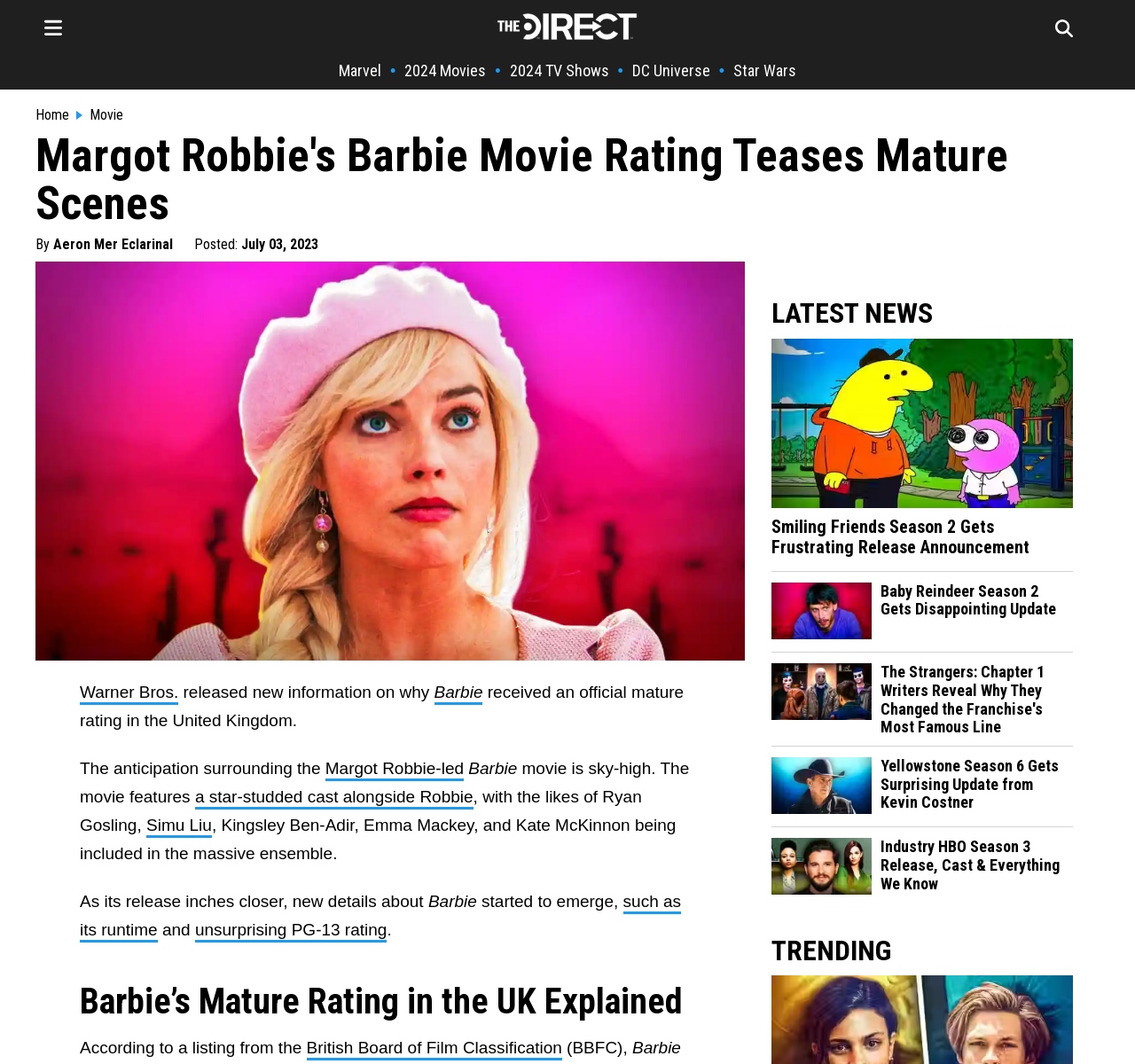Elaborate on the webpage's design and content in a detailed caption.

The webpage is about the upcoming Barbie movie, specifically discussing its 12A rating in the UK. At the top, there is a logo image of "The Direct" and a navigation menu with links to "Marvel", "2024 Movies", "2024 TV Shows", "DC Universe", and "Star Wars". Below the navigation menu, there is a large heading that reads "Margot Robbie's Barbie Movie Rating Teases Mature Scenes".

On the left side, there is a column with links to "Home", "Movie", and other categories. Below this column, there is a large image of Margot Robbie as Barbie. The main content of the webpage starts with a brief introduction to the Barbie movie, mentioning its star-studded cast, including Ryan Gosling, Simu Liu, and others.

The article then delves into the details of the movie's rating, citing a listing from the British Board of Film Classification (BBFC). The rating is explained, and the article mentions that the movie's release is highly anticipated.

On the right side of the webpage, there is a section titled "LATEST NEWS" with several links to other news articles, including "Smiling Friends Season 2 Gets Frustrating Release Announcement", "Baby Reindeer Season 2 Gets Disappointing Update", and others. Each of these links has a corresponding image. Below this section, there is another section titled "TRENDING" with more links to news articles.

Throughout the webpage, there are several images, including the logo of "The Direct", the image of Margot Robbie as Barbie, and images corresponding to each news article in the "LATEST NEWS" and "TRENDING" sections.